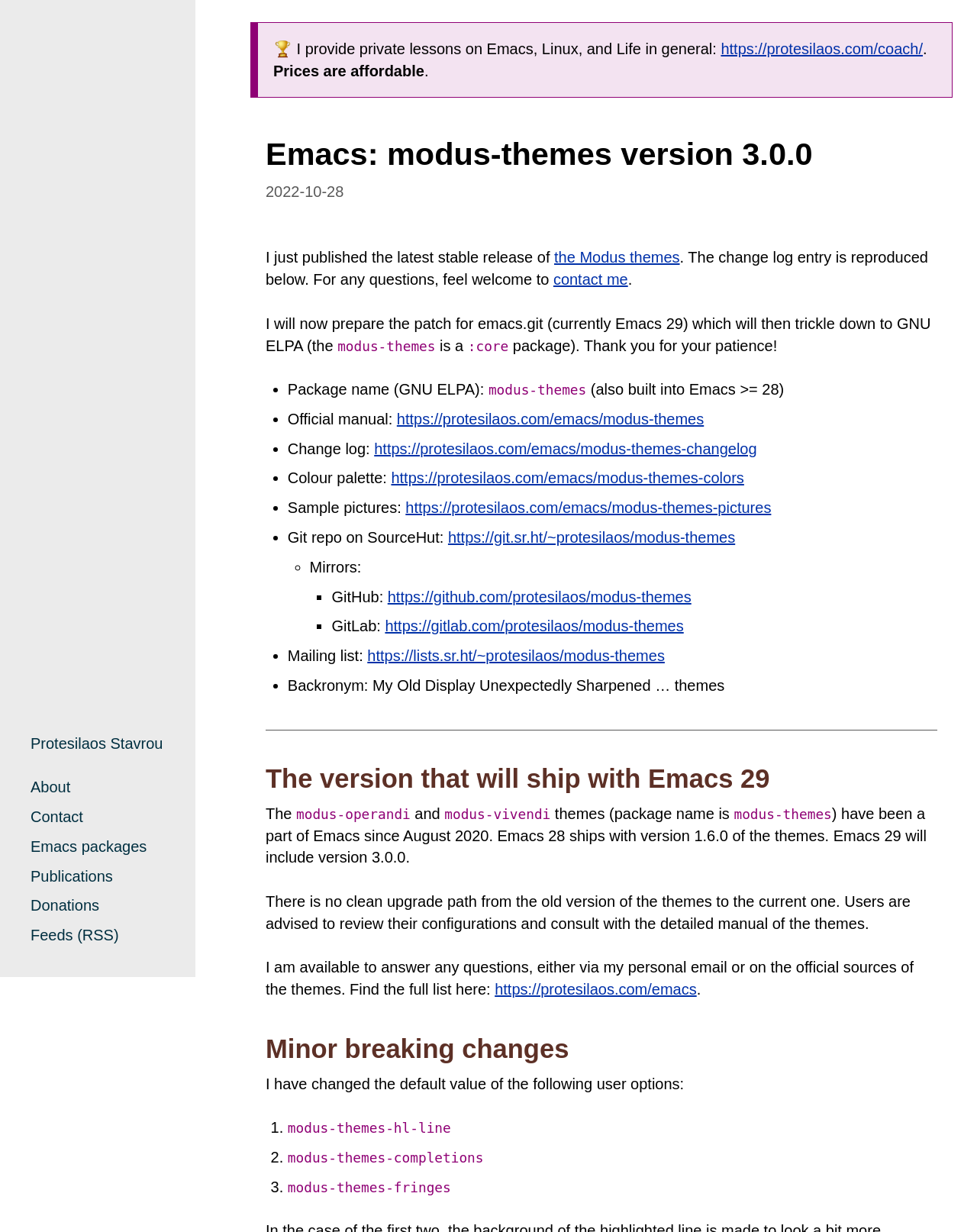Give a full account of the webpage's elements and their arrangement.

This webpage is about the latest version of the Modus themes for GNU Emacs, specifically version 3.0.0. At the top, there is a navigation menu with links to various sections of the website, including "About", "Contact", "Emacs packages", "Publications", "Donations", and "Feeds (RSS)". 

Below the navigation menu, there is a brief introduction to the author's private lessons on Emacs, Linux, and life in general, with a link to the coaching website. 

The main content of the webpage is divided into several sections. The first section announces the release of Modus themes version 3.0.0, with a brief description of the changes and a link to the change log. There is also a mention of the author's plan to prepare a patch for Emacs 29.

The next section provides detailed information about the Modus themes, including the package name, official manual, change log, color palette, and sample pictures. There are also links to the Git repository on SourceHut, as well as mirrors on GitHub and GitLab.

Following this, there is a section about the mailing list and a backronym for Modus themes. 

The webpage then discusses the version of Modus themes that will ship with Emacs 29, including the themes Modus Operandi and Modus Vivendi. There is a note about the lack of a clean upgrade path from the old version to the current one and a warning to users to review their configurations.

Finally, there is a section about minor breaking changes, including changes to default values of user options, with a list of affected options.